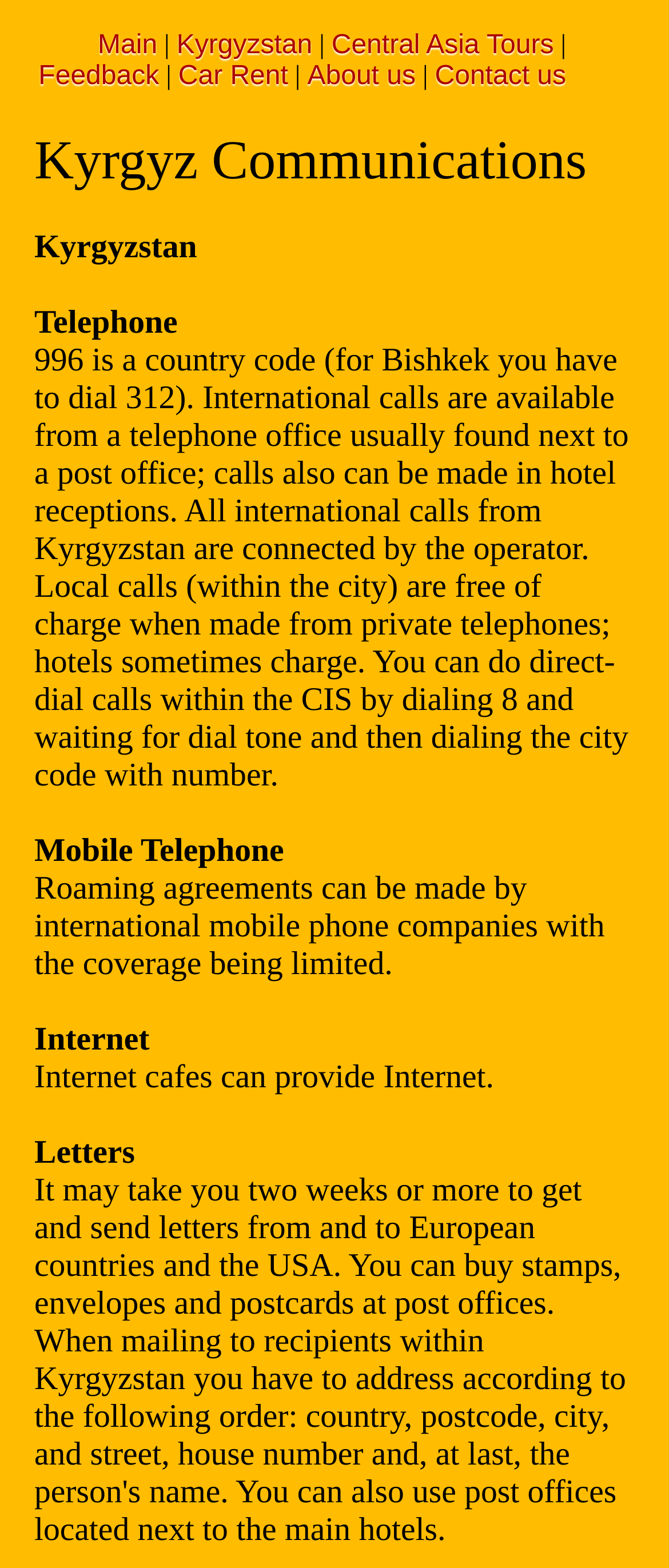Based on the element description "1", predict the bounding box coordinates of the UI element.

None